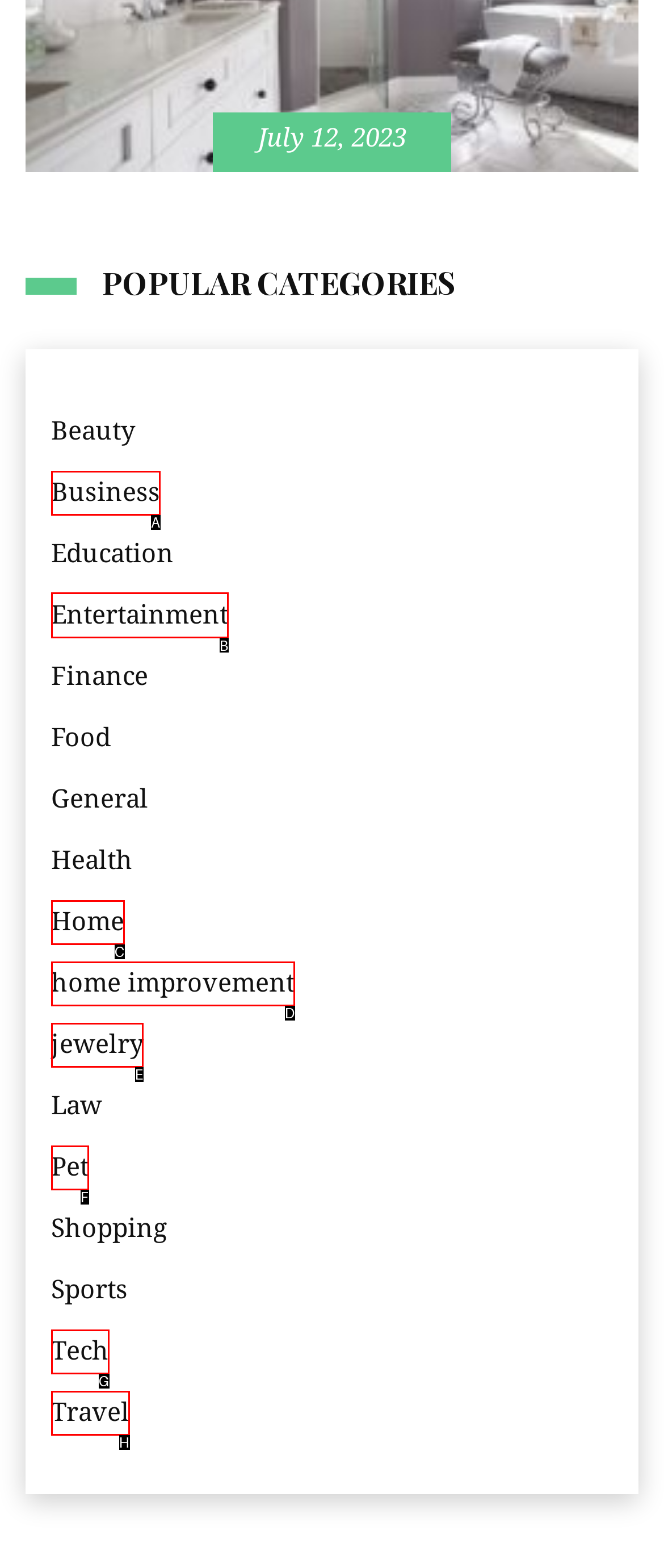Identify the correct choice to execute this task: view Entertainment
Respond with the letter corresponding to the right option from the available choices.

B